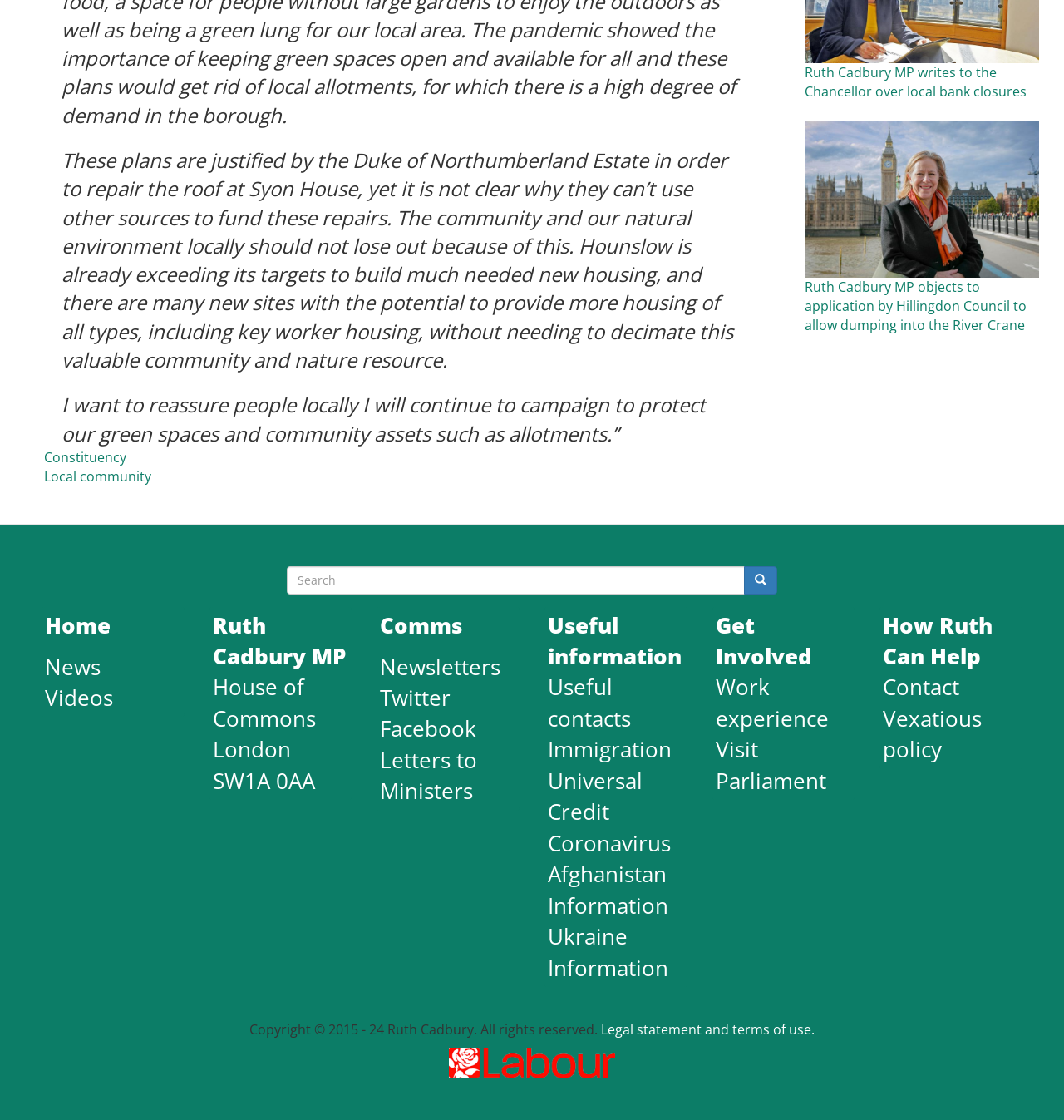What is the address of the House of Commons?
Based on the image, answer the question with as much detail as possible.

The webpage mentions the address 'House of Commons, London SW1A 0AA' in the bottom-left corner, which suggests that this is the address of the House of Commons.